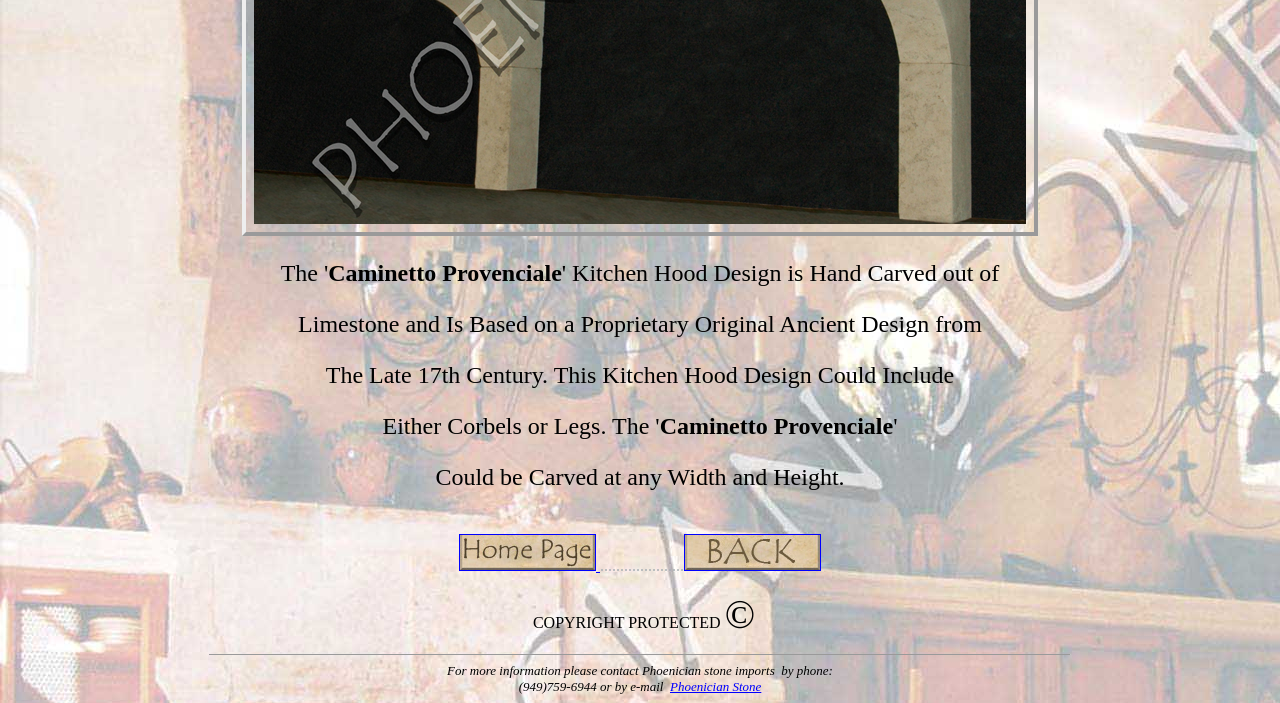How can the kitchen hood design be customized?
Provide an in-depth and detailed answer to the question.

According to the static text element, the kitchen hood design could be carved at any width and height, indicating that it can be customized to fit specific dimensions.